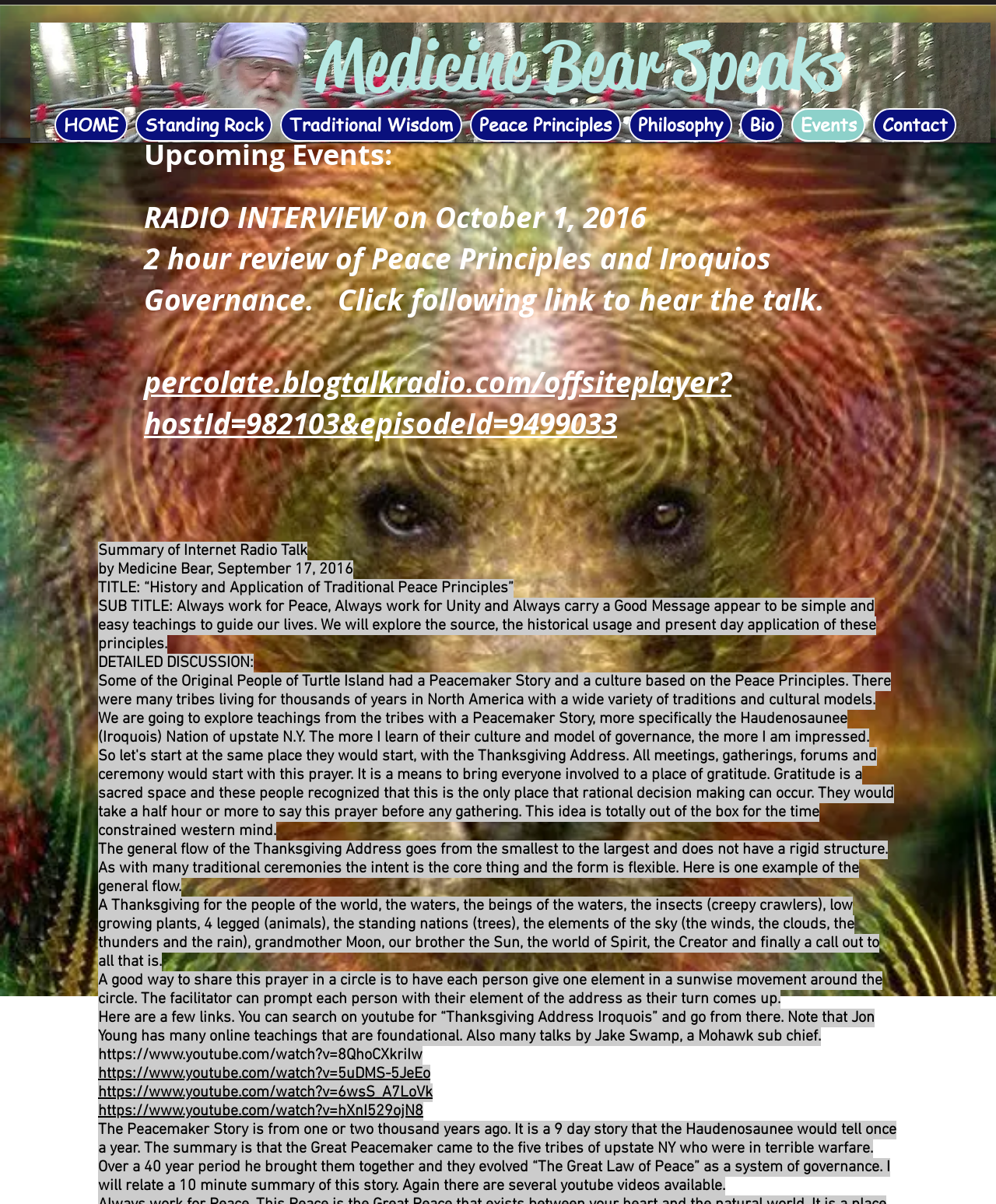Utilize the details in the image to give a detailed response to the question: What is the topic of the radio interview?

The topic of the radio interview is mentioned in the text 'TITLE: “History and Application of Traditional Peace Principles”'.